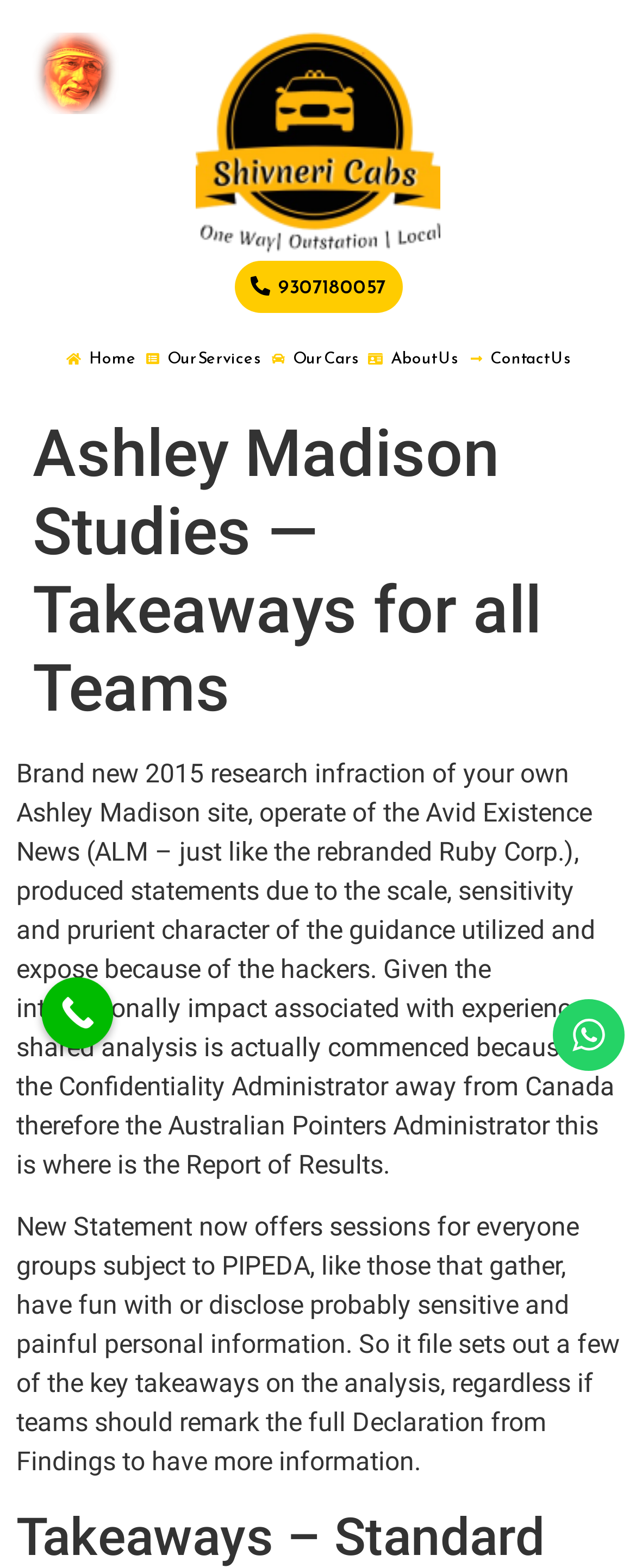Please respond to the question with a concise word or phrase:
Who conducted the analysis?

Confidentiality Administrator